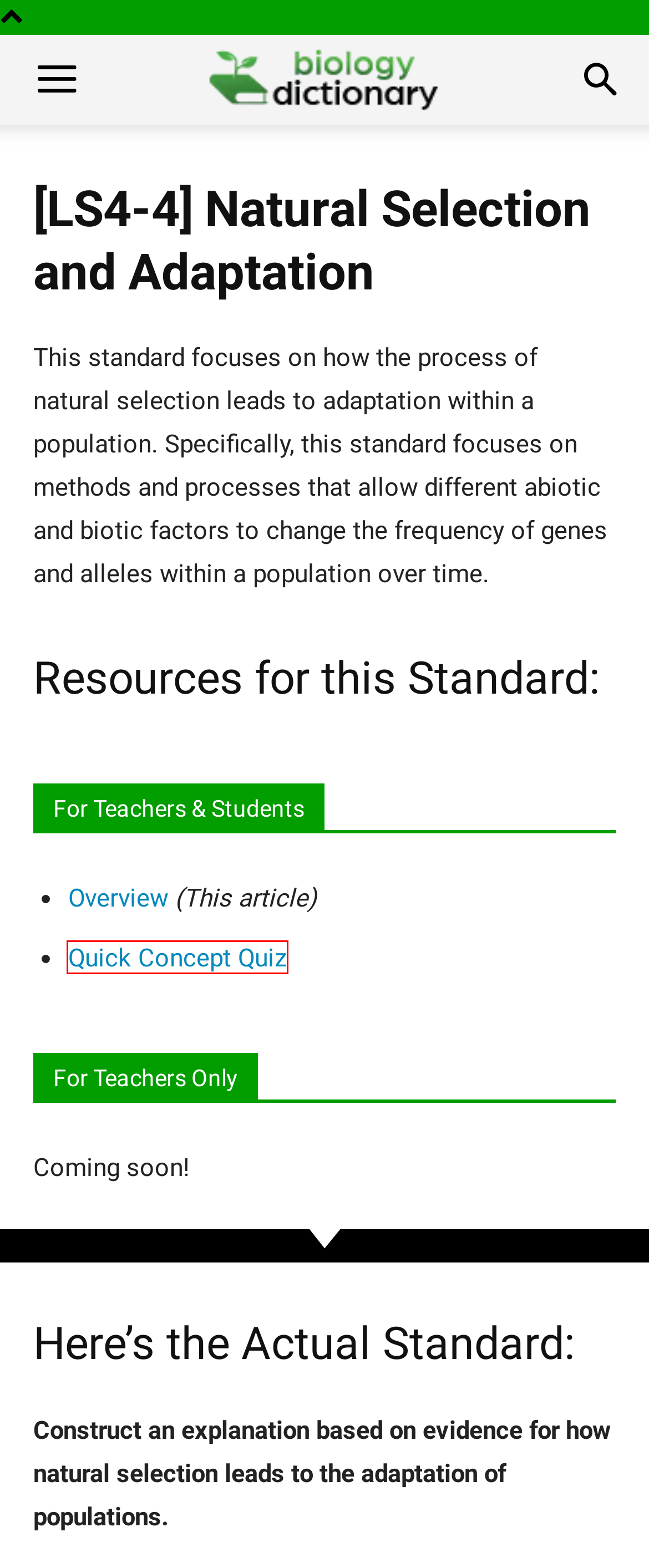You are given a screenshot of a webpage with a red rectangle bounding box around an element. Choose the best webpage description that matches the page after clicking the element in the bounding box. Here are the candidates:
A. HeLa Cells - The Definitive Guide | Biology Dictionary
B. Our Team | Biology Dictionary
C. [LS4-4] Quick Concept Quiz | Biology Dictionary
D. Horticulture: Definition, Explanation and Careers | Biology Dictionary
E. Citation | Biology Dictionary
F. Careers | Biology Dictionary
G. Amino Acids - Benefits, Structure & Function | Biology Dictionary
H. Embryonic Stem Cells - The Definitive Guide | Biology Dictionary

C